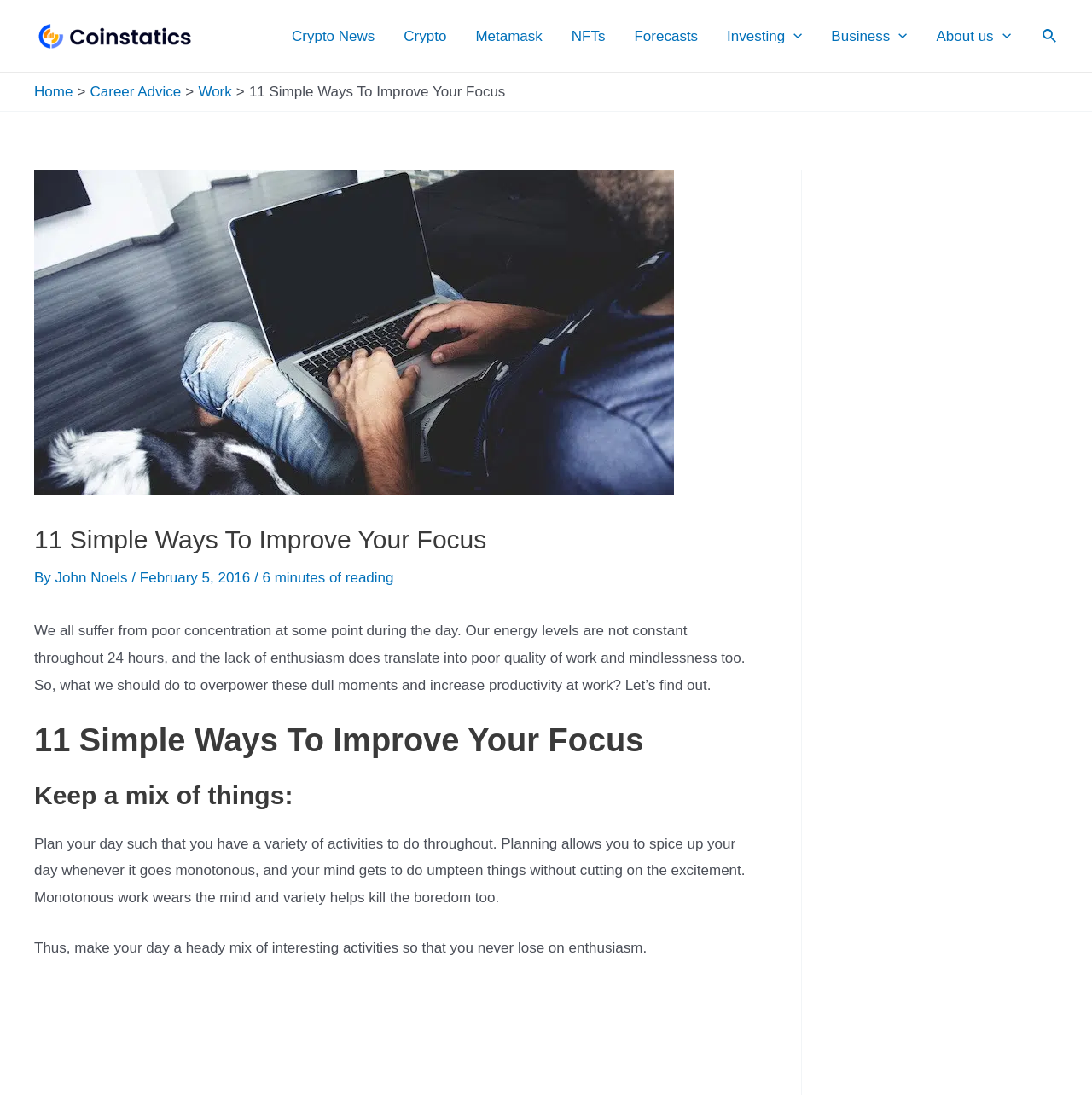Please provide the bounding box coordinates for the element that needs to be clicked to perform the following instruction: "Search using the search icon". The coordinates should be given as four float numbers between 0 and 1, i.e., [left, top, right, bottom].

[0.955, 0.023, 0.969, 0.043]